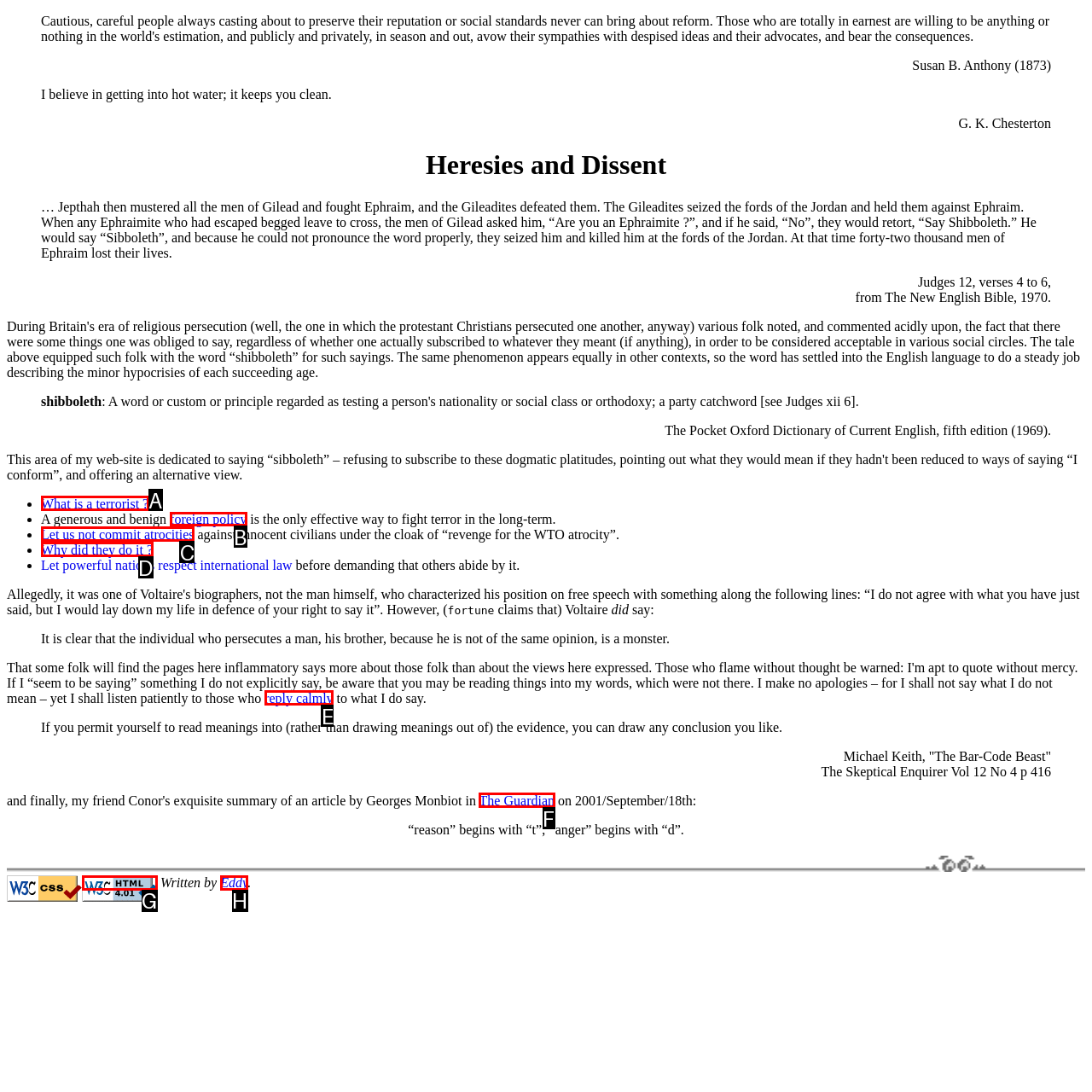Tell me which element should be clicked to achieve the following objective: follow the link 'foreign policy'
Reply with the letter of the correct option from the displayed choices.

B